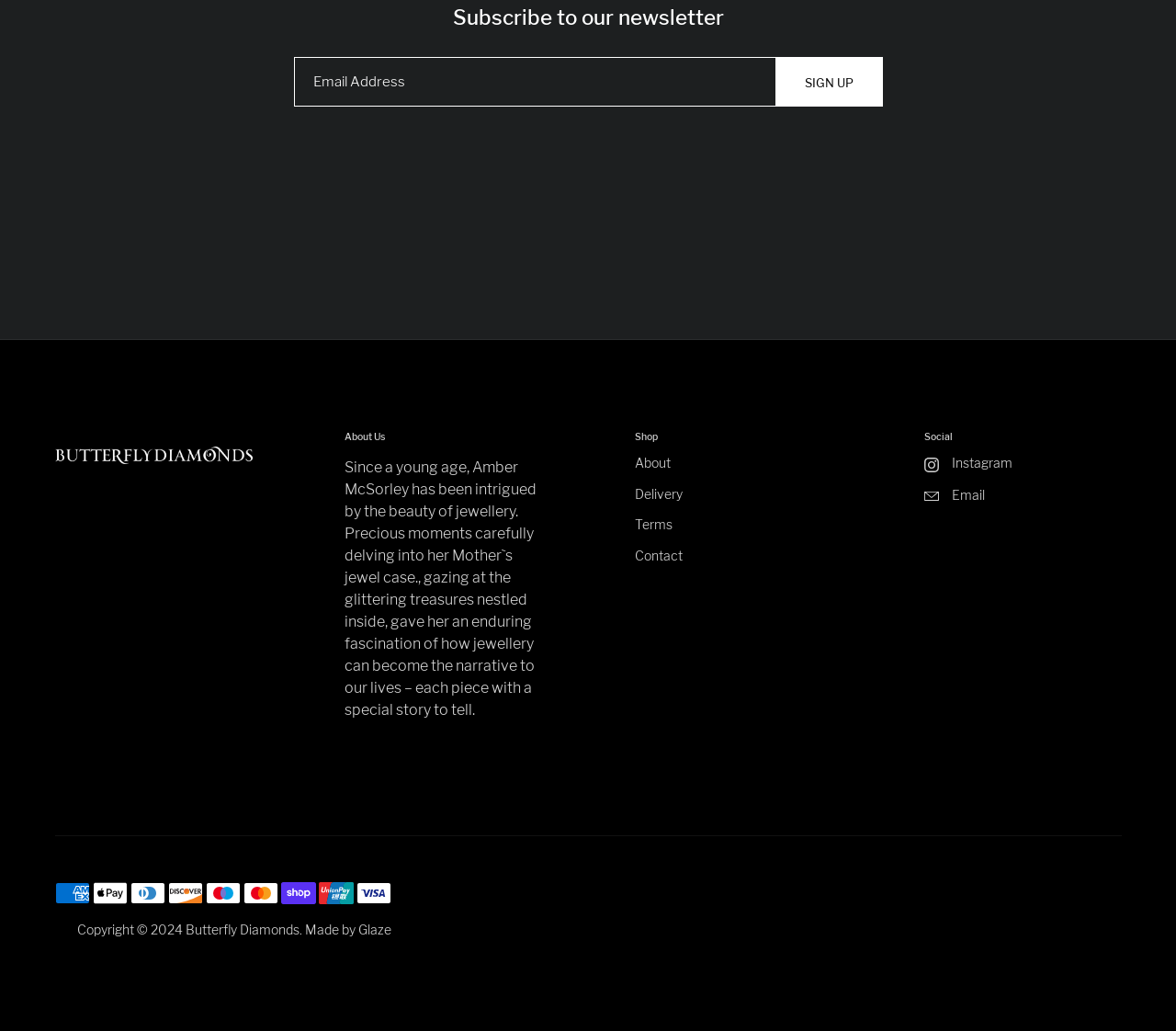What is the copyright year?
Using the image, respond with a single word or phrase.

2024